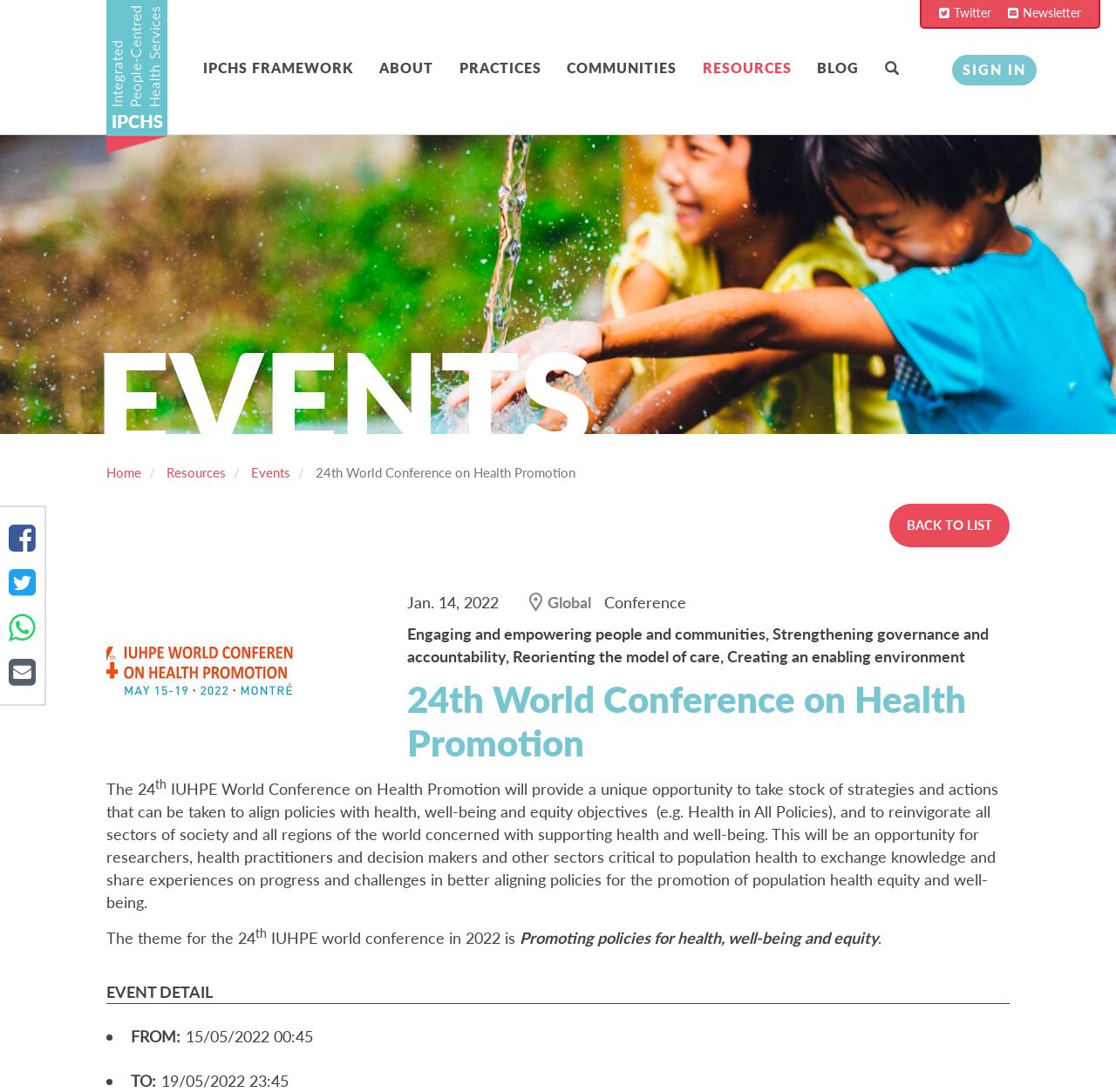What is the date of the event?
Use the image to give a comprehensive and detailed response to the question.

I found the answer by looking at the event details section of the webpage, specifically the 'FROM' and 'TO' dates, which are 15/05/2022 00:45 and 19/05/2022 23:45 respectively.